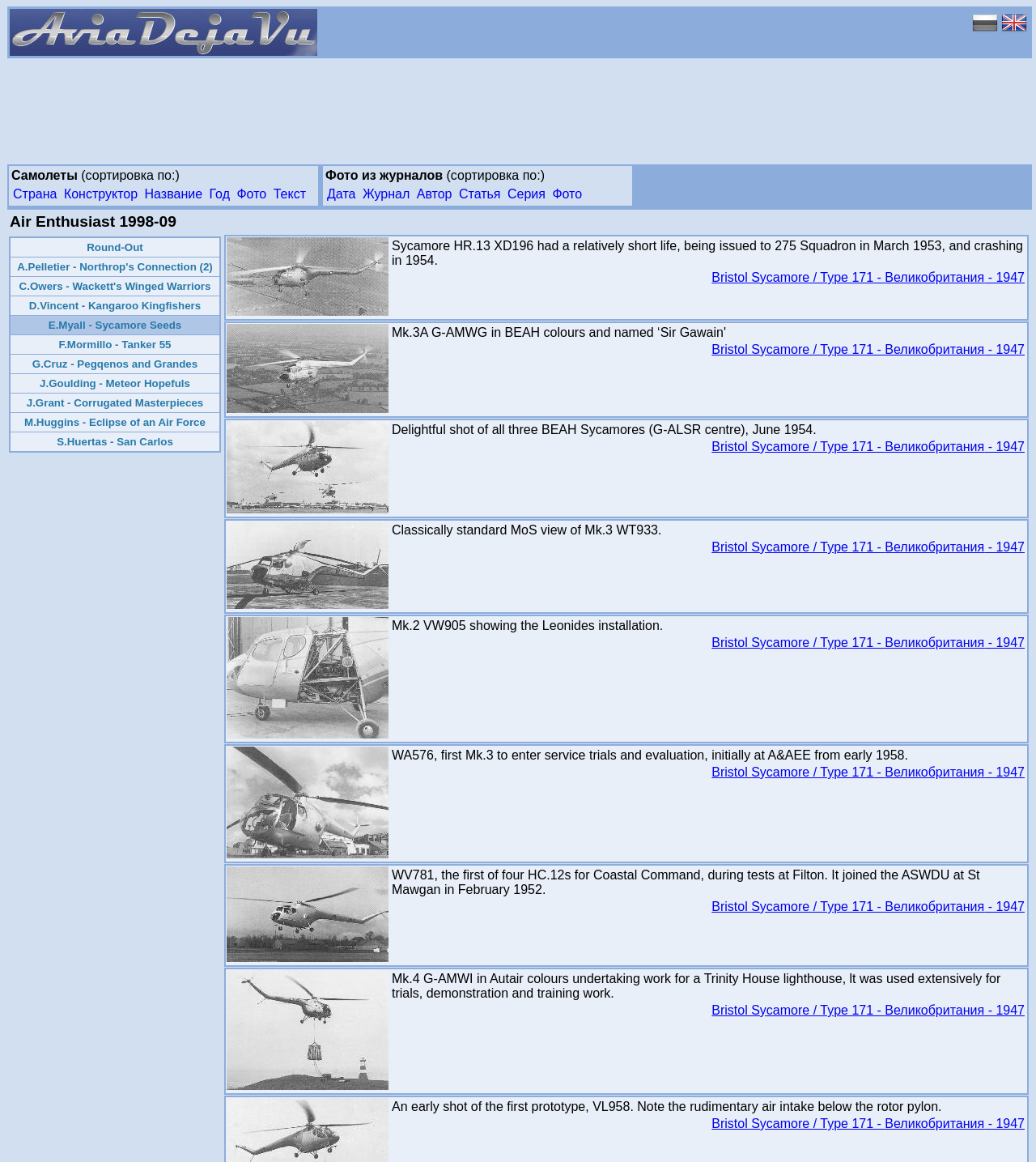Find the bounding box coordinates of the element to click in order to complete the given instruction: "Click on the link 'Round-Out'."

[0.084, 0.208, 0.138, 0.218]